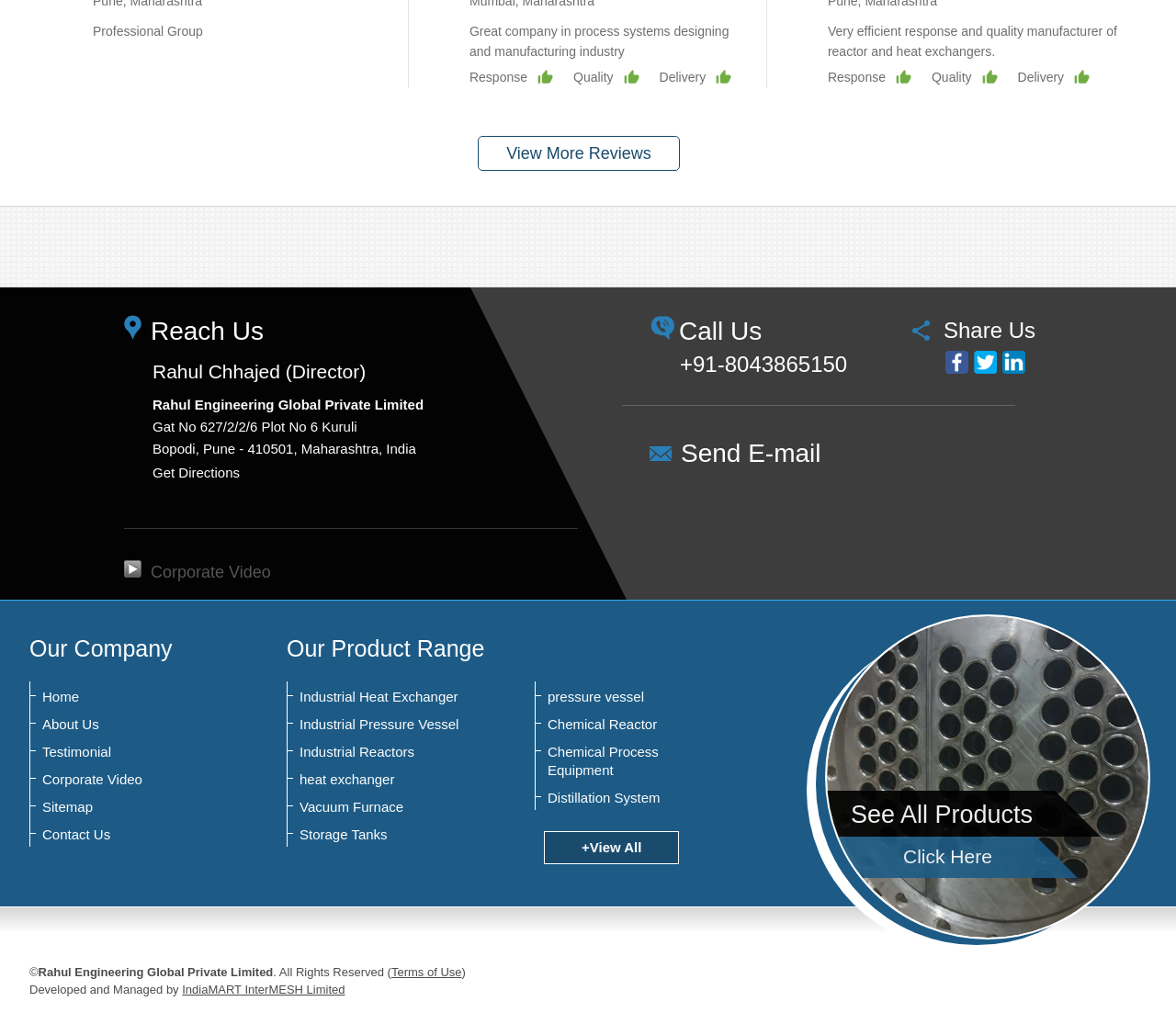Locate the bounding box coordinates of the element that should be clicked to fulfill the instruction: "Call us".

[0.577, 0.306, 0.648, 0.334]